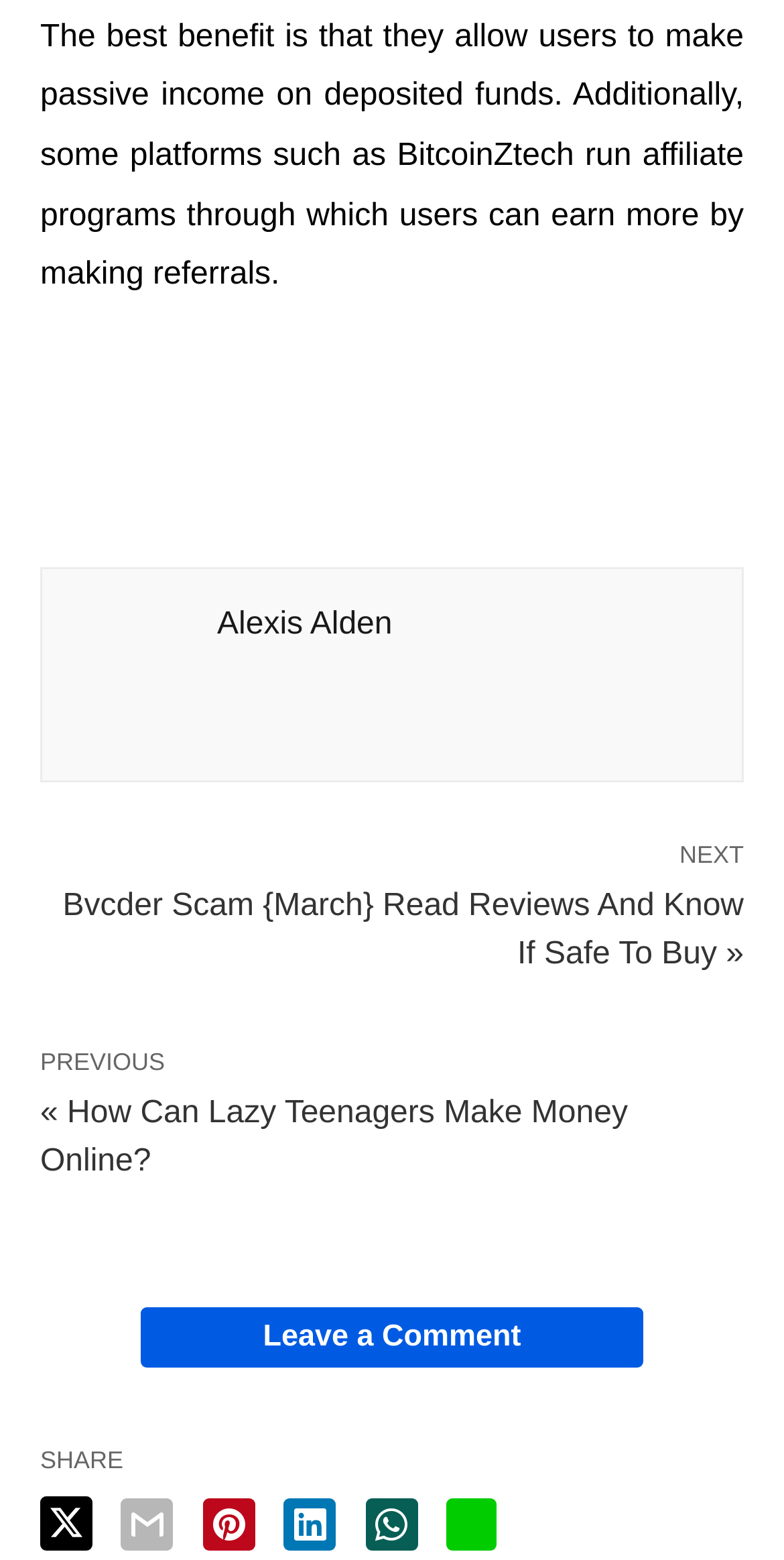Pinpoint the bounding box coordinates of the area that must be clicked to complete this instruction: "Click on NEXT Bvcder Scam article".

[0.051, 0.566, 0.949, 0.628]